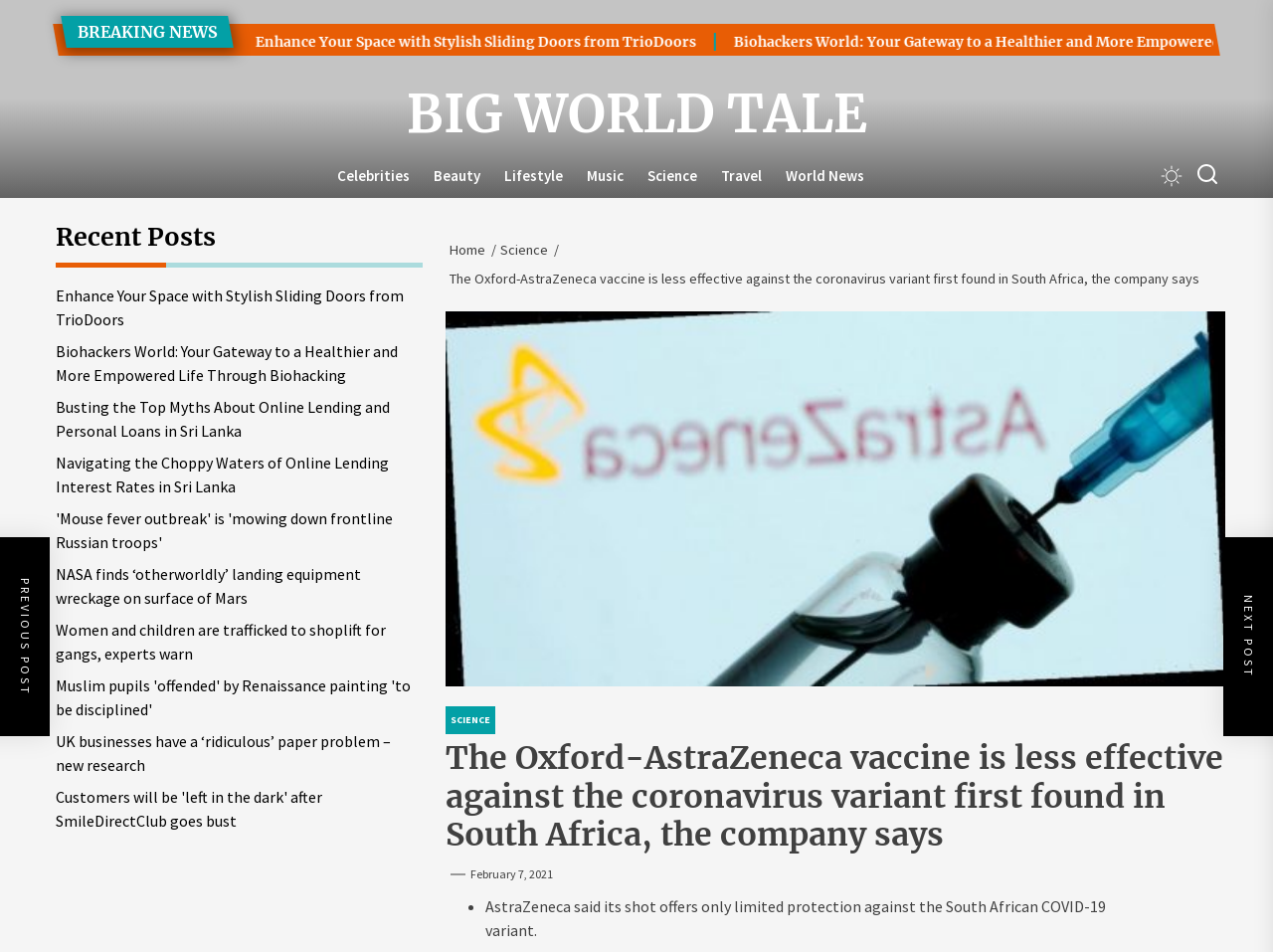Please identify the coordinates of the bounding box that should be clicked to fulfill this instruction: "Click on the 'World News' link".

[0.608, 0.172, 0.688, 0.197]